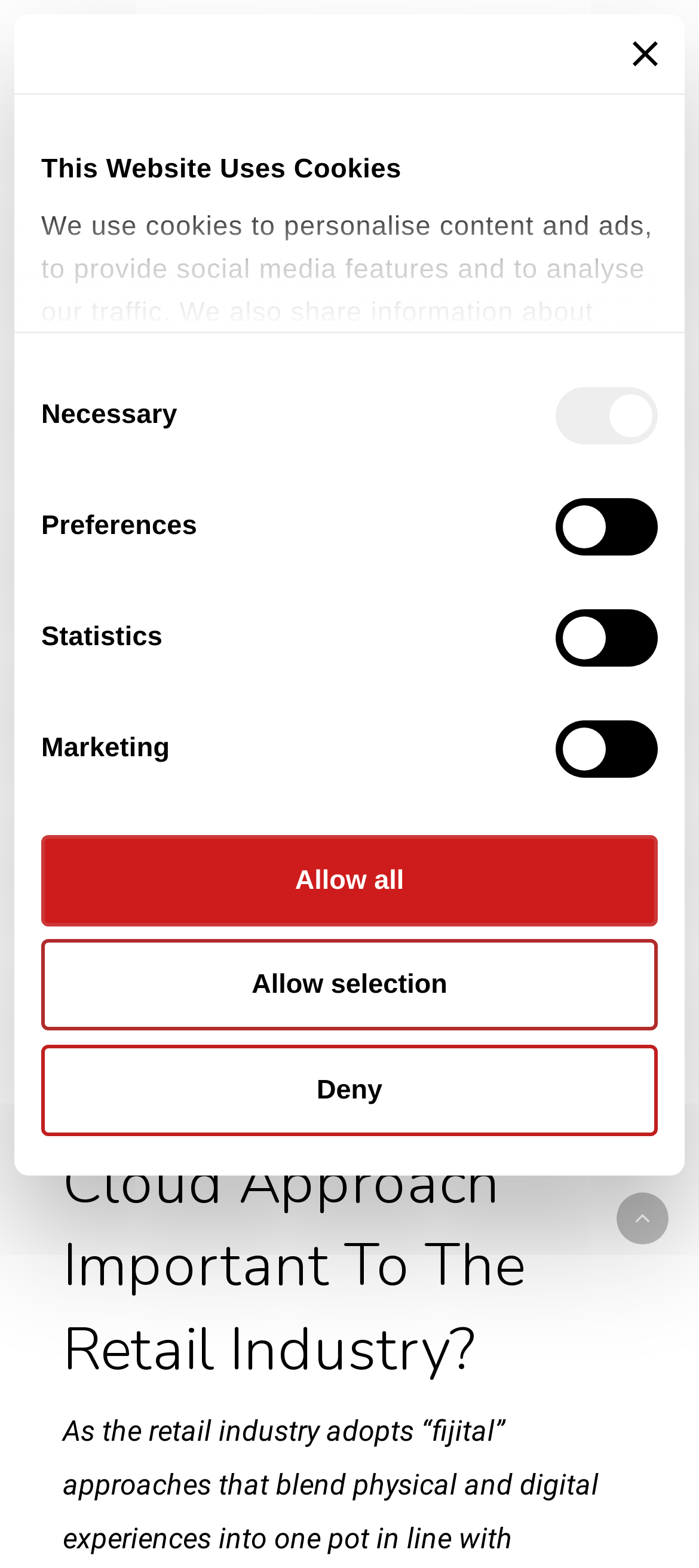Identify the bounding box coordinates of the region that needs to be clicked to carry out this instruction: "Click the 'Deny' button". Provide these coordinates as four float numbers ranging from 0 to 1, i.e., [left, top, right, bottom].

[0.059, 0.666, 0.941, 0.724]